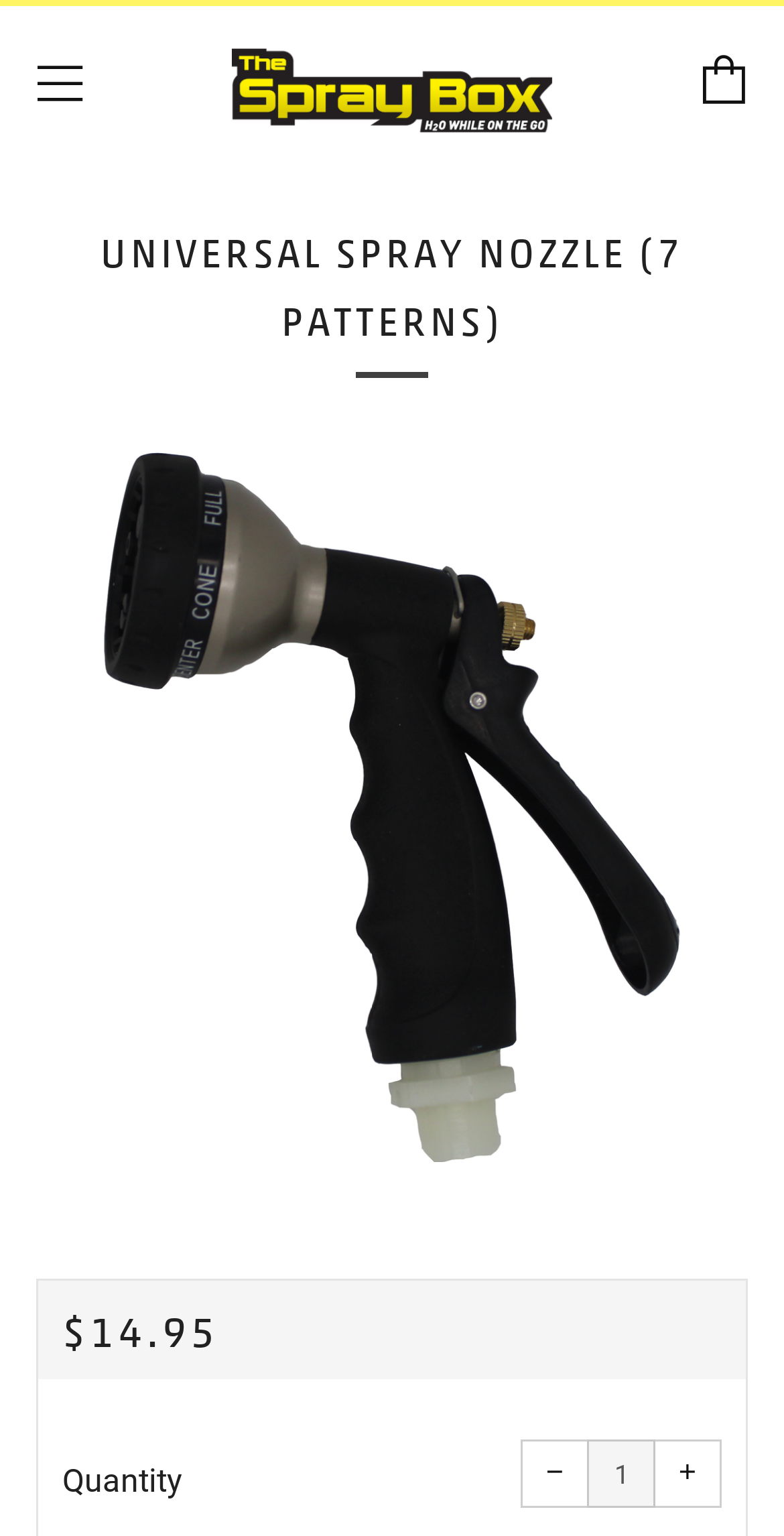Extract the bounding box coordinates for the UI element described as: "alt="Universal Spray Nozzle (7 Patterns)"".

[0.046, 0.293, 0.954, 0.757]